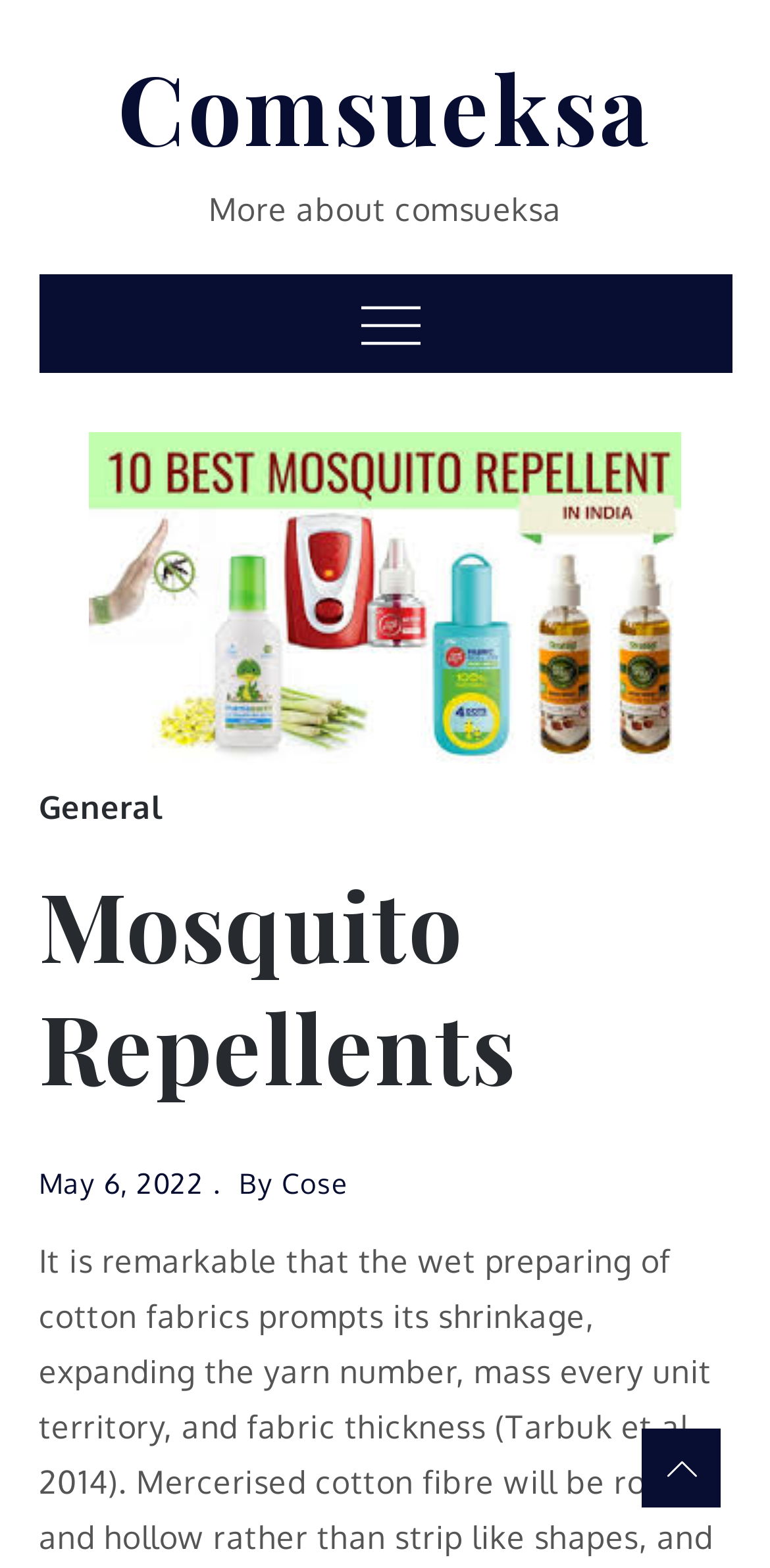Respond to the question below with a single word or phrase:
What is the topic of the main image?

Mosquito Repellents